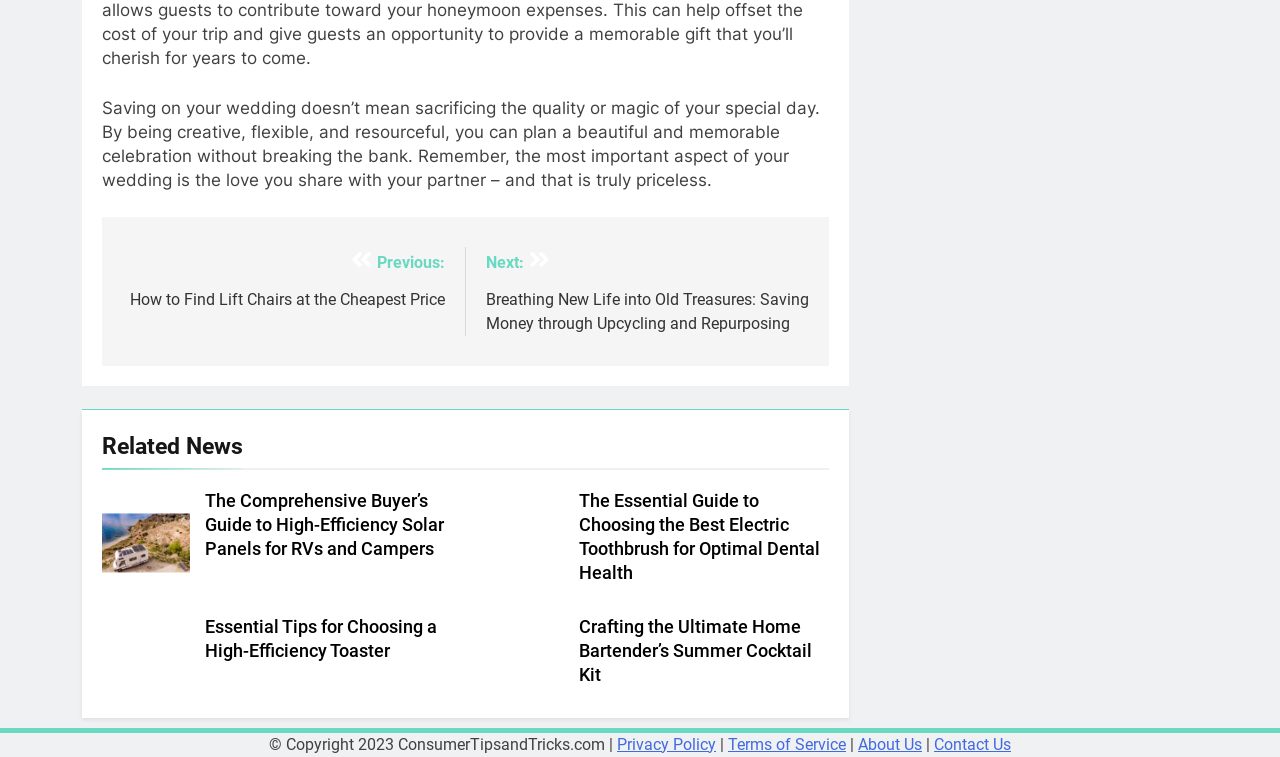Please provide the bounding box coordinates for the element that needs to be clicked to perform the following instruction: "Check the essential guide to choosing the best electric toothbrush". The coordinates should be given as four float numbers between 0 and 1, i.e., [left, top, right, bottom].

[0.452, 0.649, 0.641, 0.77]